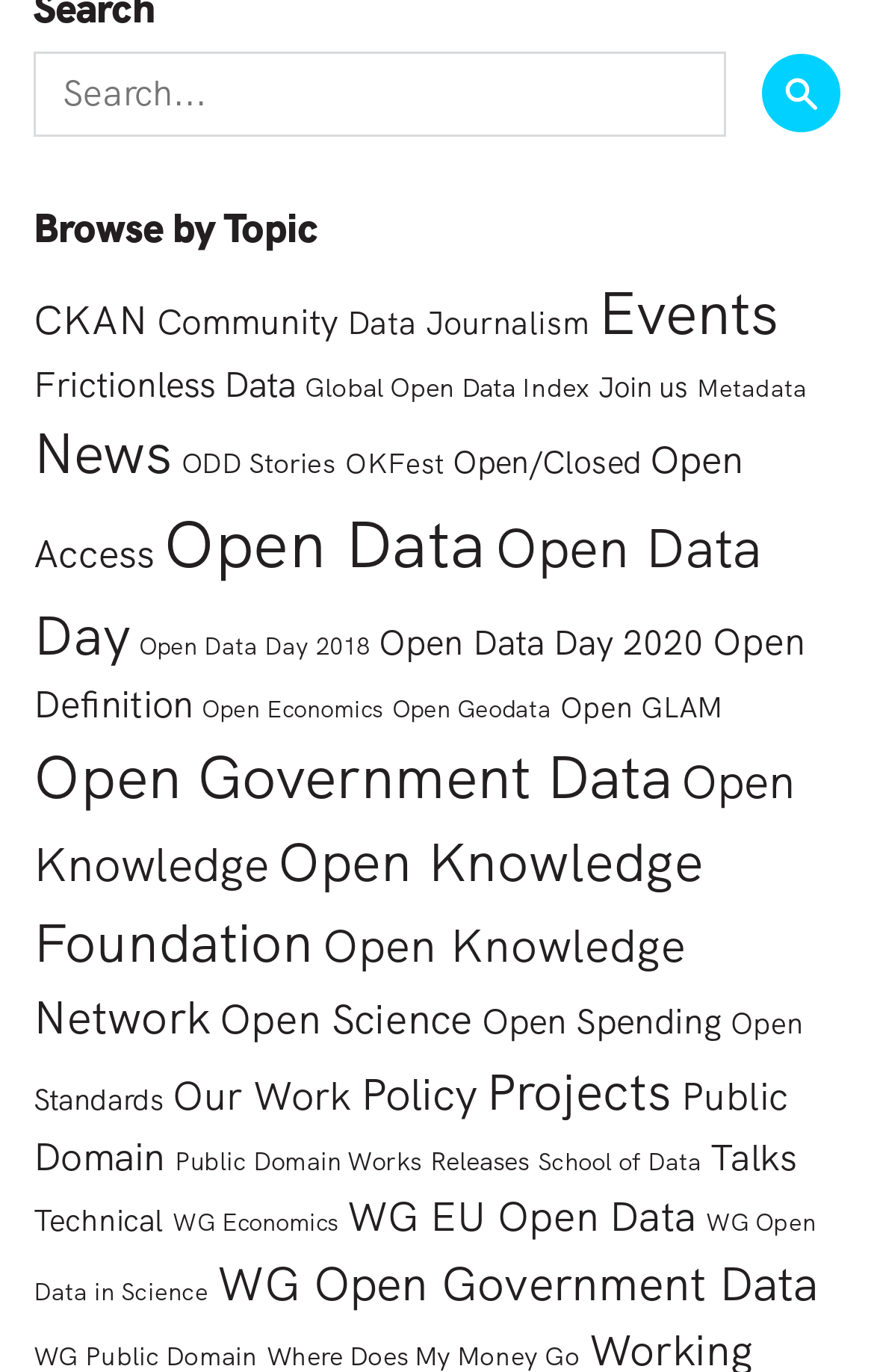Identify the bounding box coordinates of the part that should be clicked to carry out this instruction: "Search for something".

[0.038, 0.037, 0.831, 0.099]